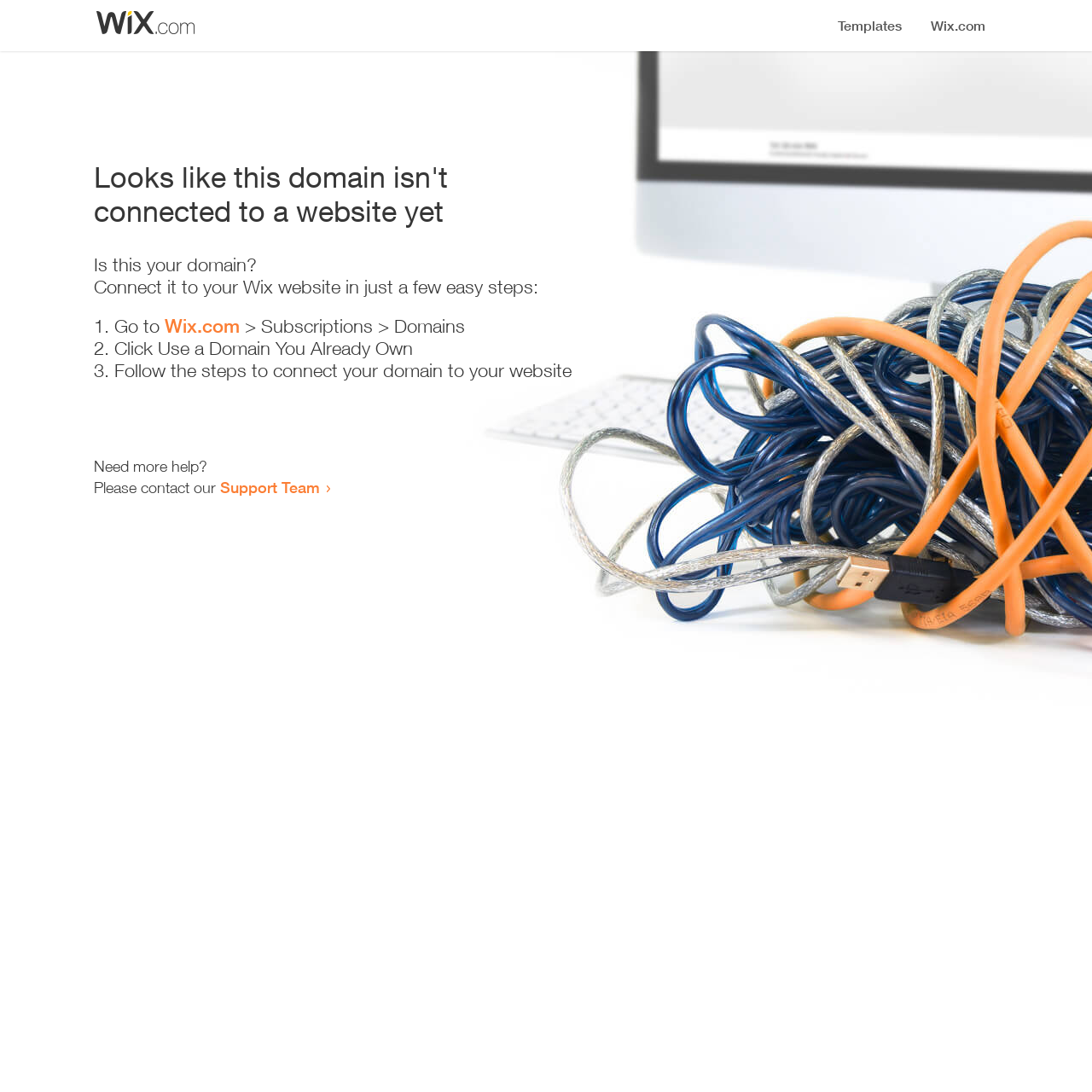Extract the top-level heading from the webpage and provide its text.

Looks like this domain isn't
connected to a website yet